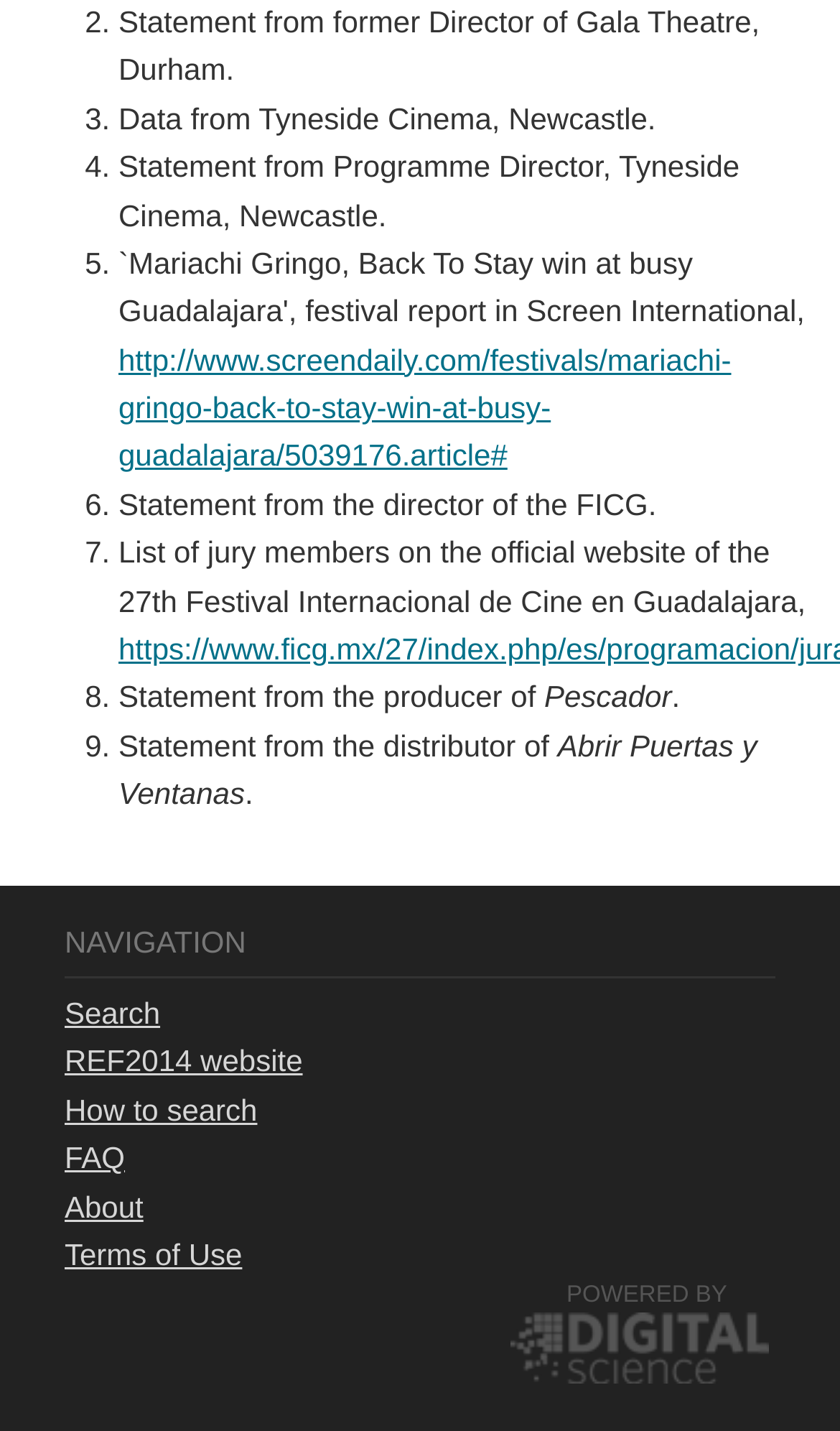Use the details in the image to answer the question thoroughly: 
What is the URL of the link at position [0.141, 0.239, 0.871, 0.331]?

The link at position [0.141, 0.239, 0.871, 0.331] has the URL 'http://www.screendaily.com/festivals/mariachi-gringo-back-to-stay-win-at-busy-guadalajara/5039176.article#', which is indicated by the link element at that coordinate.